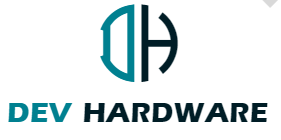Review the image closely and give a comprehensive answer to the question: What is the focus of the brand 'Dev Hardware'?

The brand's visual identity, including the logo and the bold, uppercase letters, reflects the brand's commitment to providing insightful content on top stories in technology, business, and more, catering to a community of tech enthusiasts and professionals alike, indicating that the brand's focus is on technological advancements.